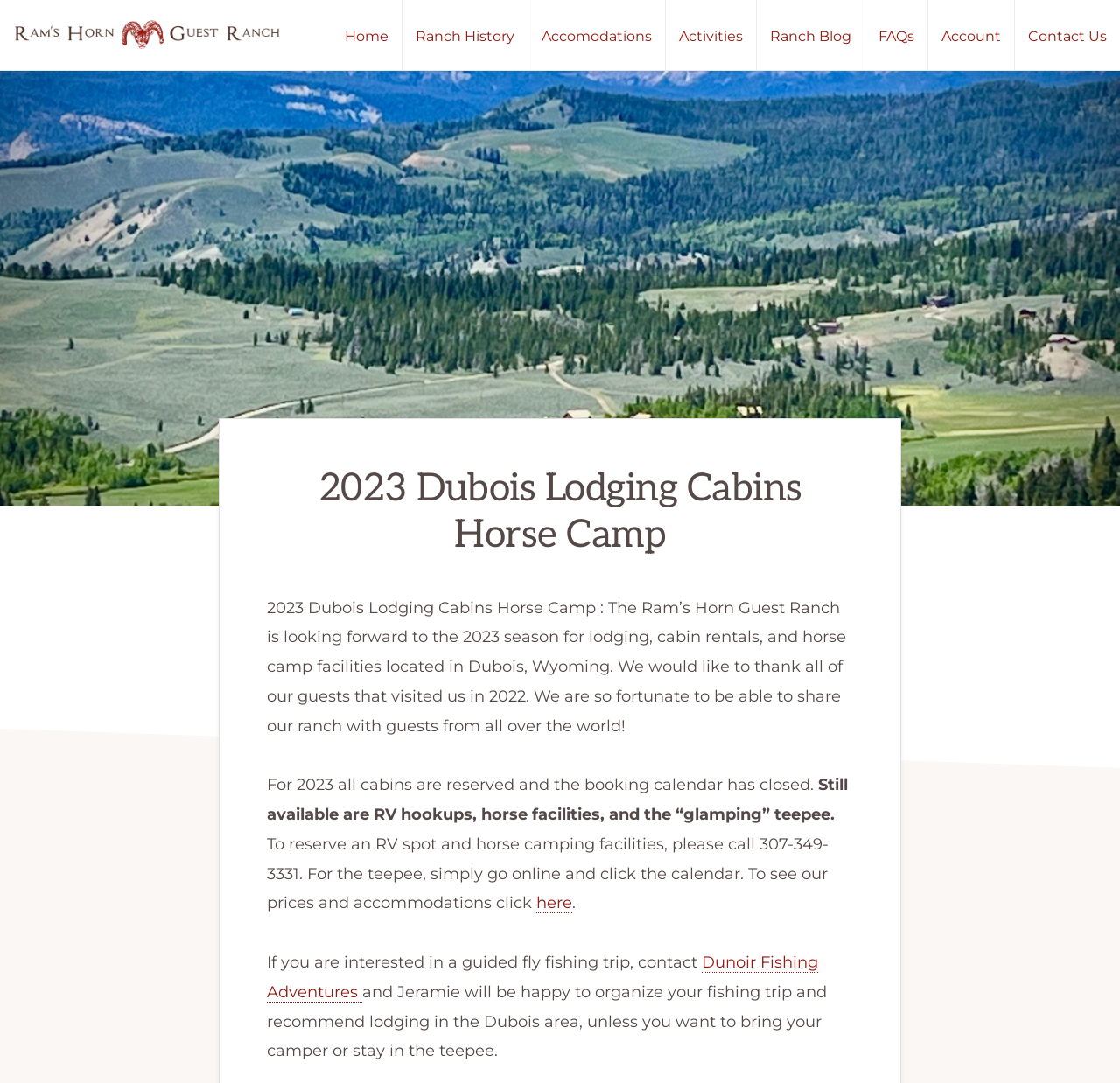Please provide a detailed answer to the question below by examining the image:
What activities are available at the ranch?

The webpage mentions that the ranch is a great base for fly fishing, riding, or hiking, suggesting that these activities are available to guests at the ranch.